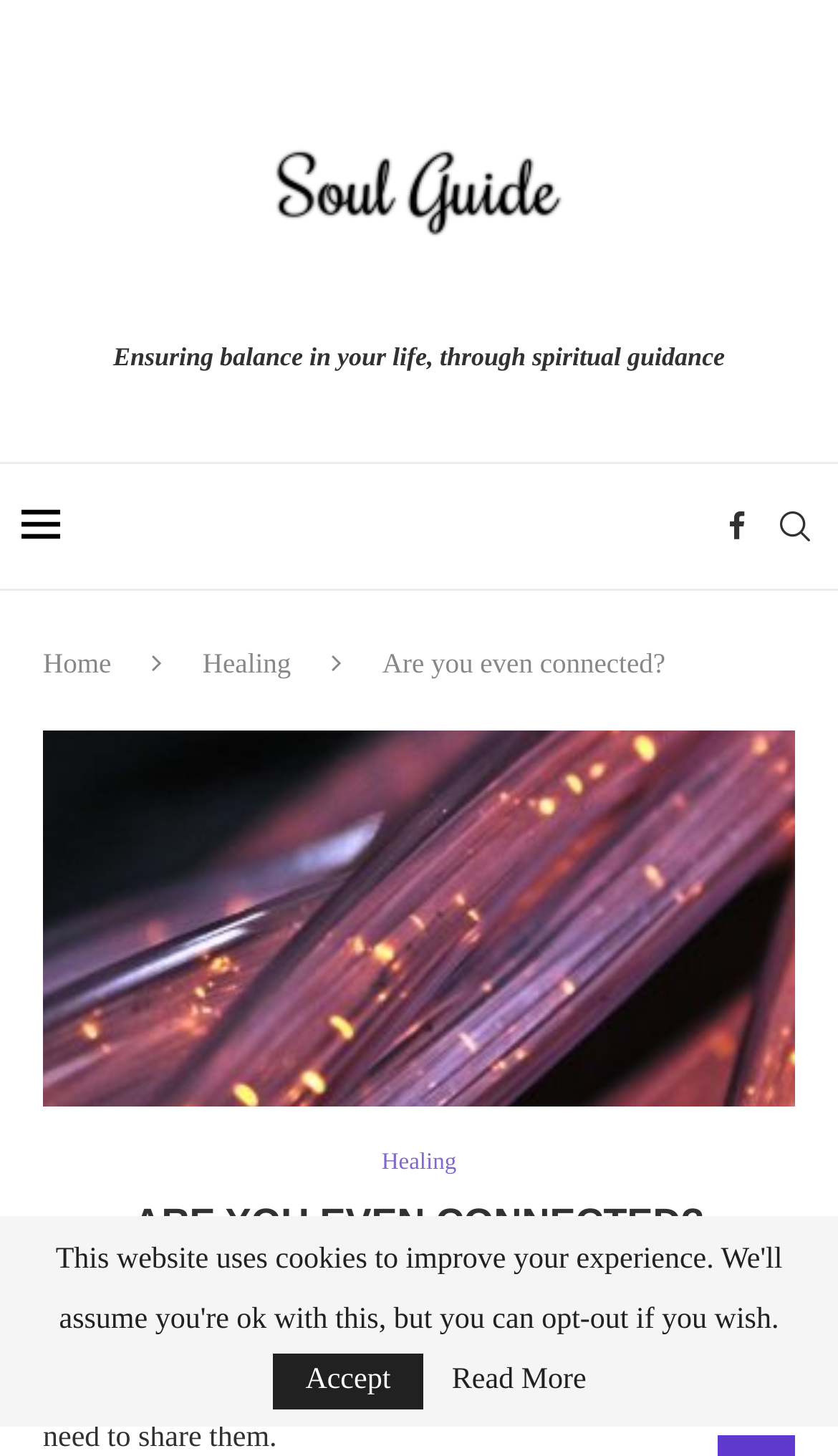Locate the bounding box coordinates of the element's region that should be clicked to carry out the following instruction: "Read the Healing article". The coordinates need to be four float numbers between 0 and 1, i.e., [left, top, right, bottom].

[0.242, 0.444, 0.347, 0.466]